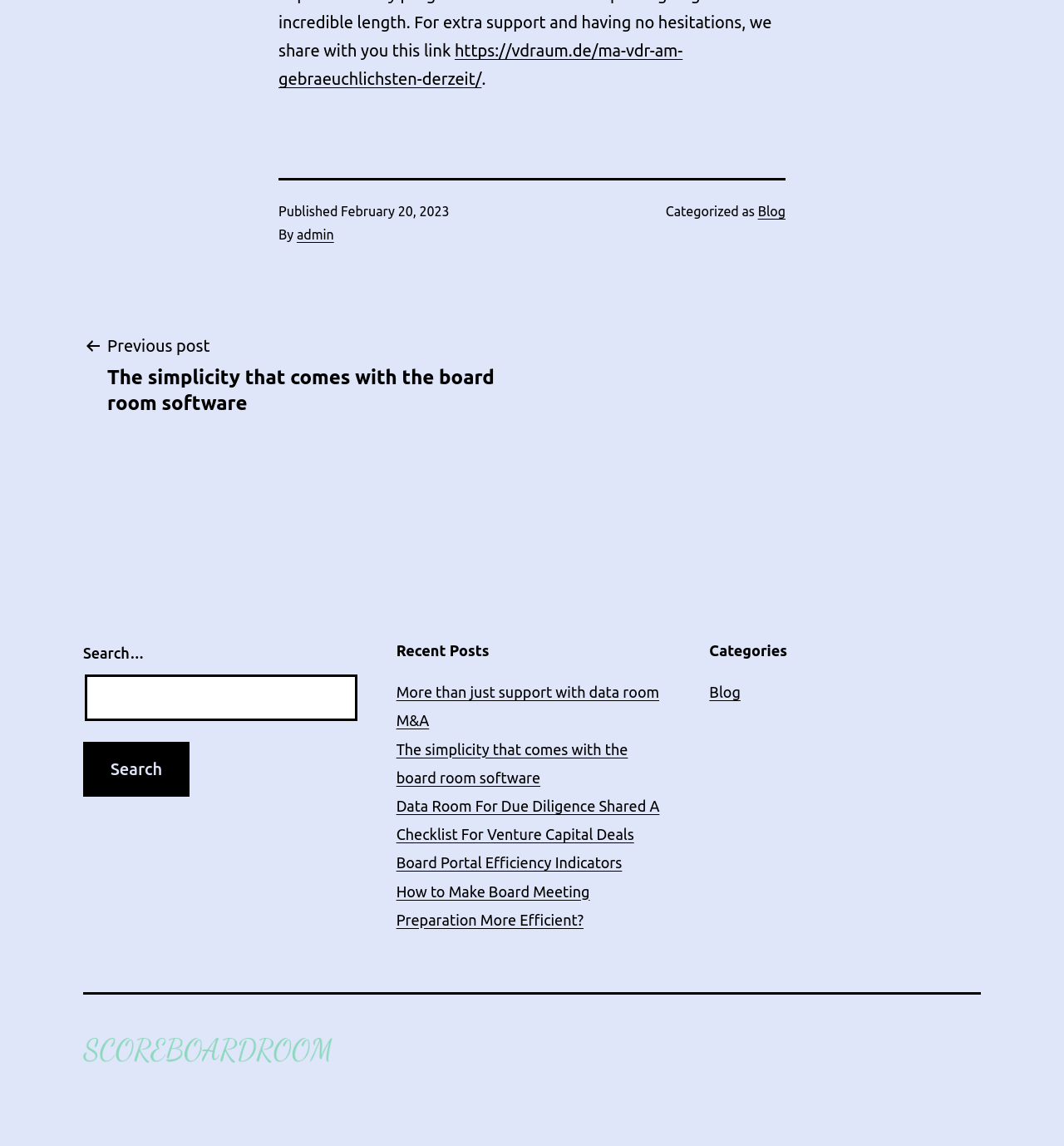Specify the bounding box coordinates of the region I need to click to perform the following instruction: "View recent post 'More than just support with data room M&A'". The coordinates must be four float numbers in the range of 0 to 1, i.e., [left, top, right, bottom].

[0.372, 0.597, 0.62, 0.636]